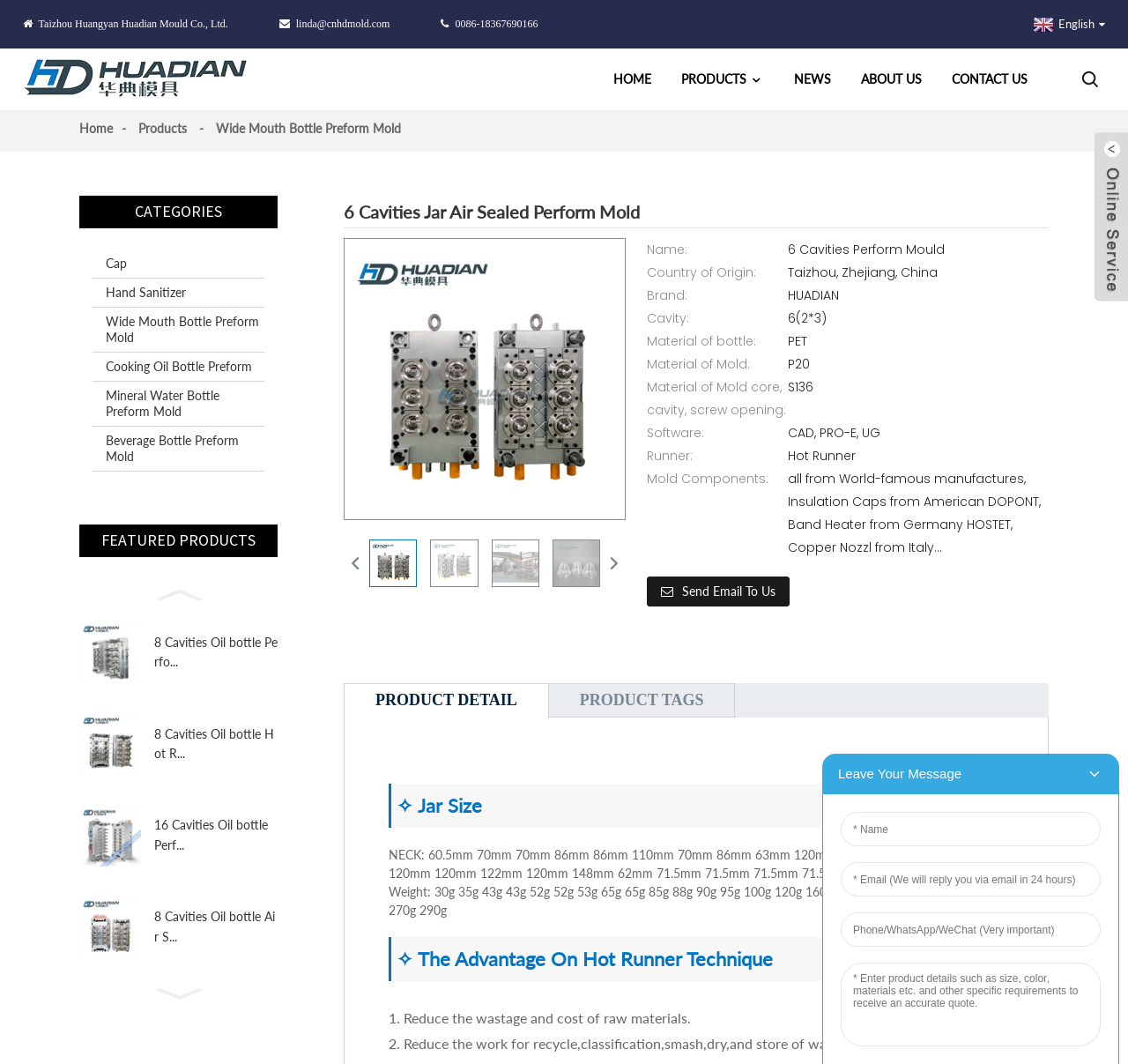Identify the bounding box coordinates of the area that should be clicked in order to complete the given instruction: "Click the 'HOME' link". The bounding box coordinates should be four float numbers between 0 and 1, i.e., [left, top, right, bottom].

[0.544, 0.064, 0.578, 0.085]